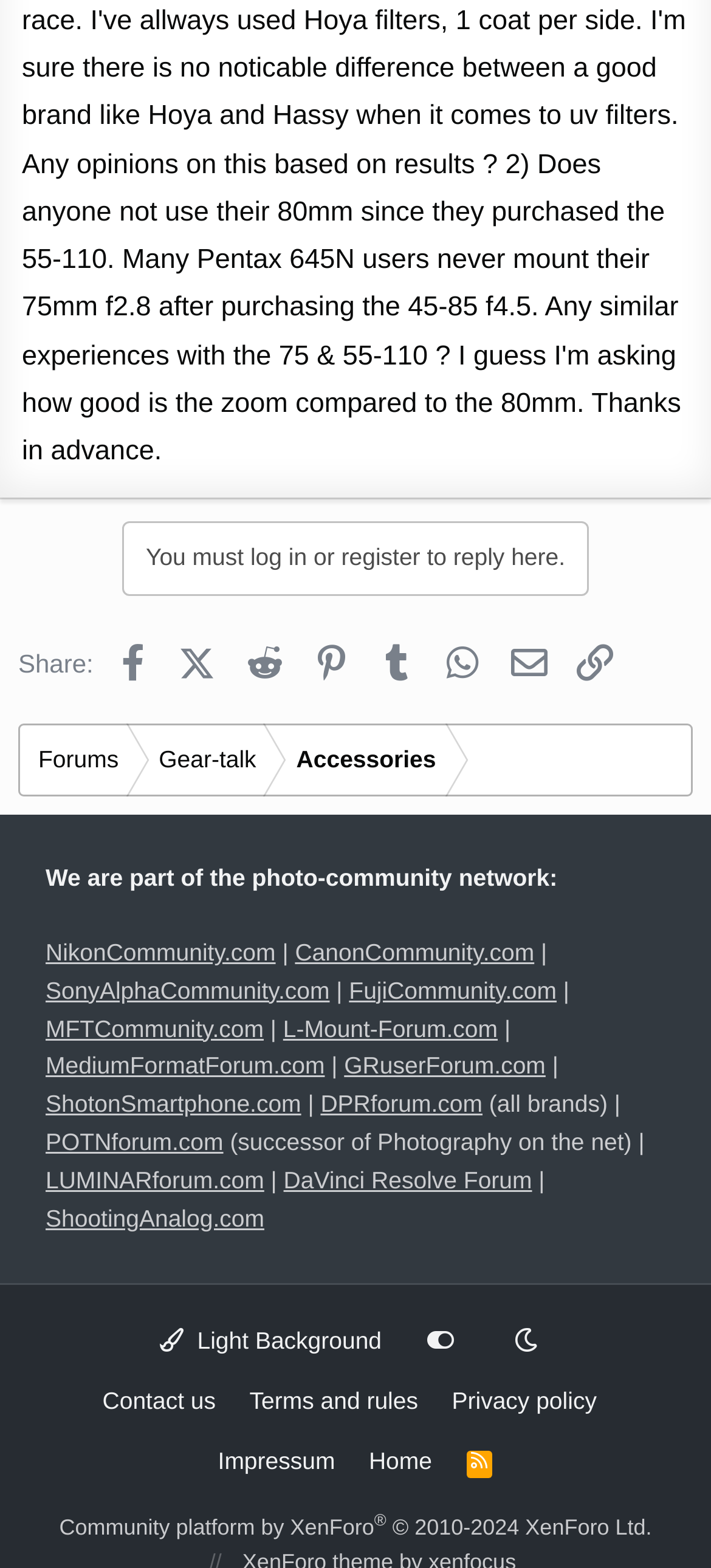Find the bounding box coordinates for the area that must be clicked to perform this action: "Log in or register to reply".

[0.172, 0.333, 0.828, 0.38]